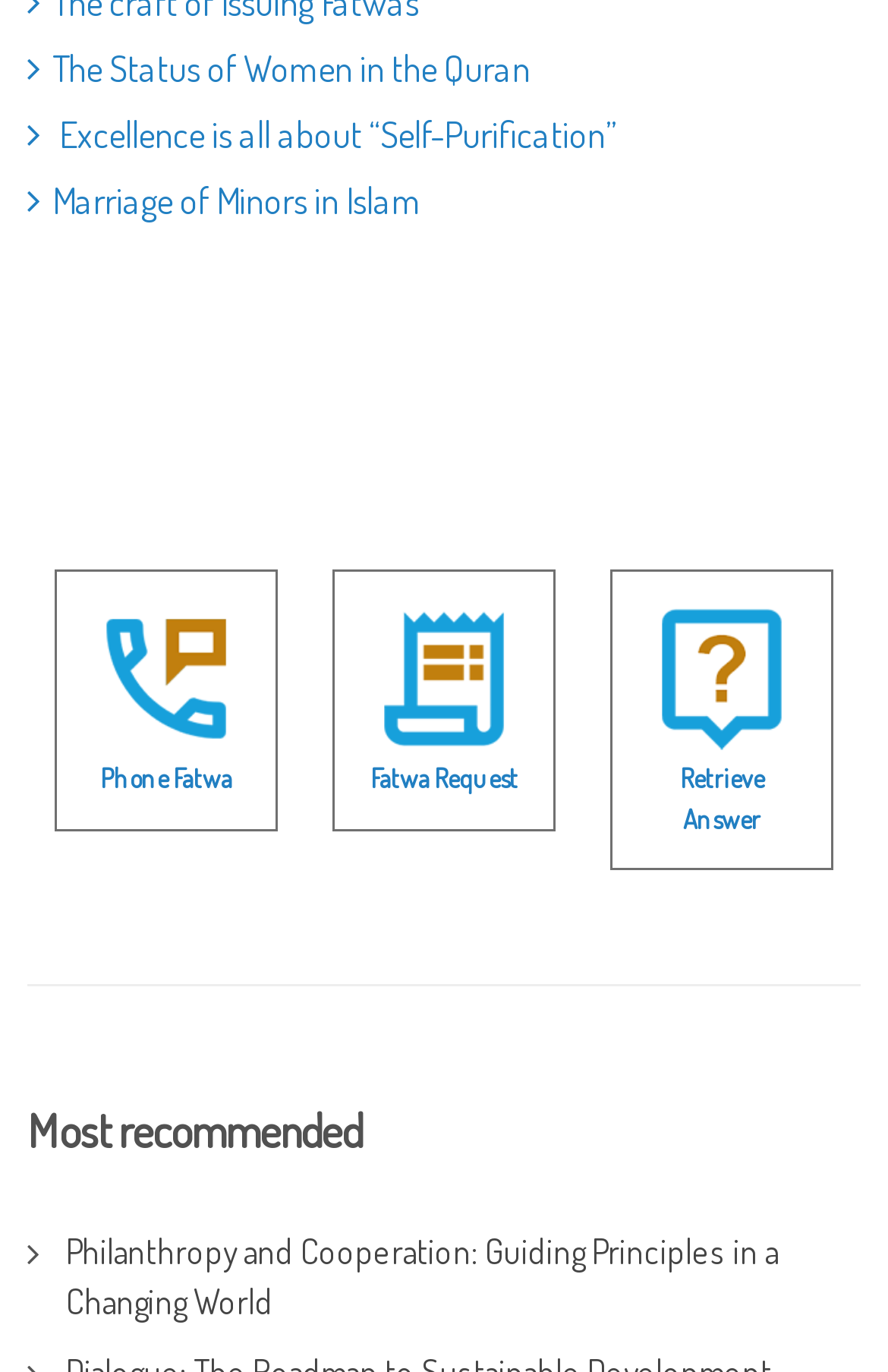Answer the following inquiry with a single word or phrase:
How many links are there on the webpage?

9